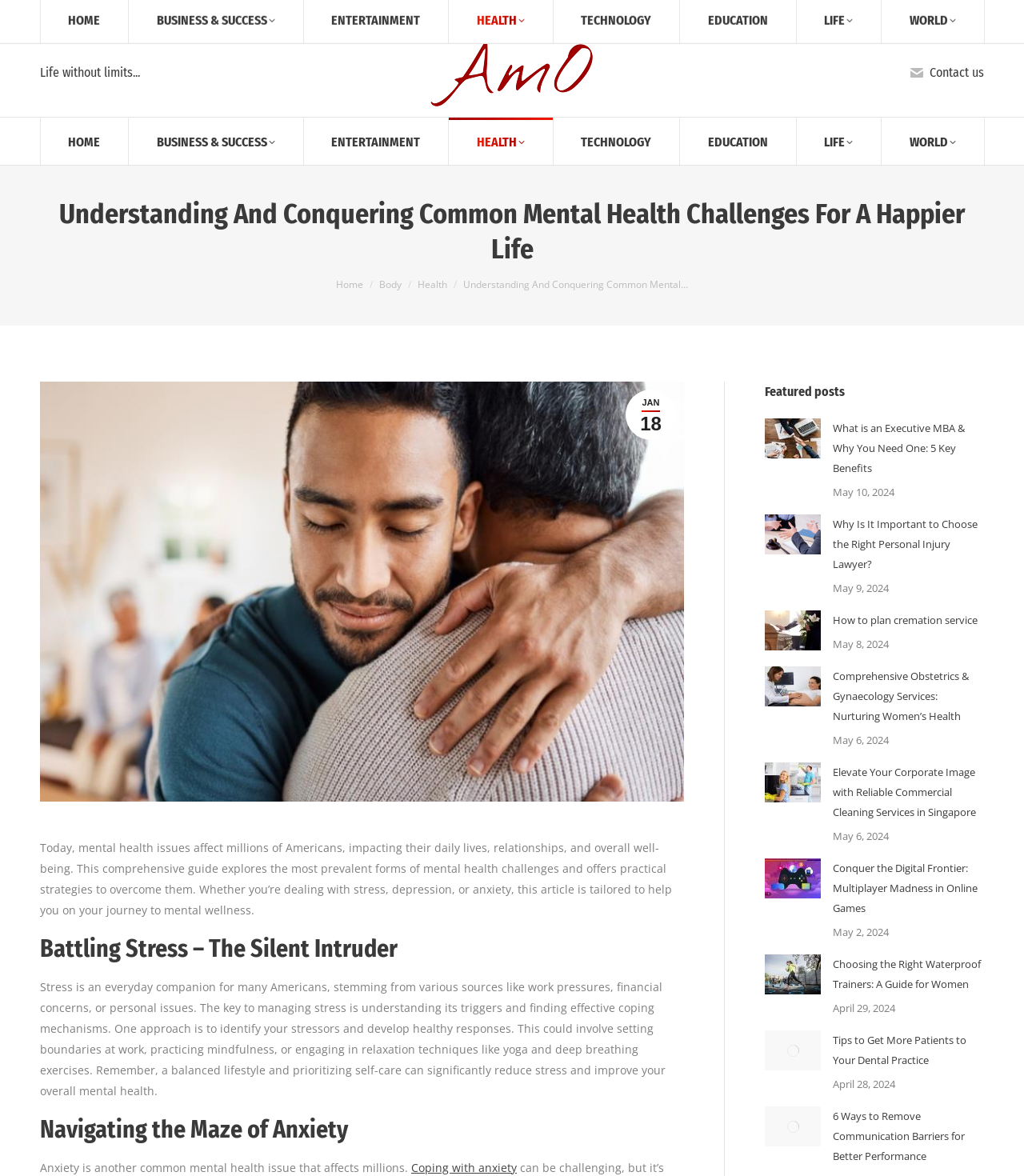Can you find the bounding box coordinates for the element that needs to be clicked to execute this instruction: "Contact us"? The coordinates should be given as four float numbers between 0 and 1, i.e., [left, top, right, bottom].

[0.888, 0.055, 0.961, 0.069]